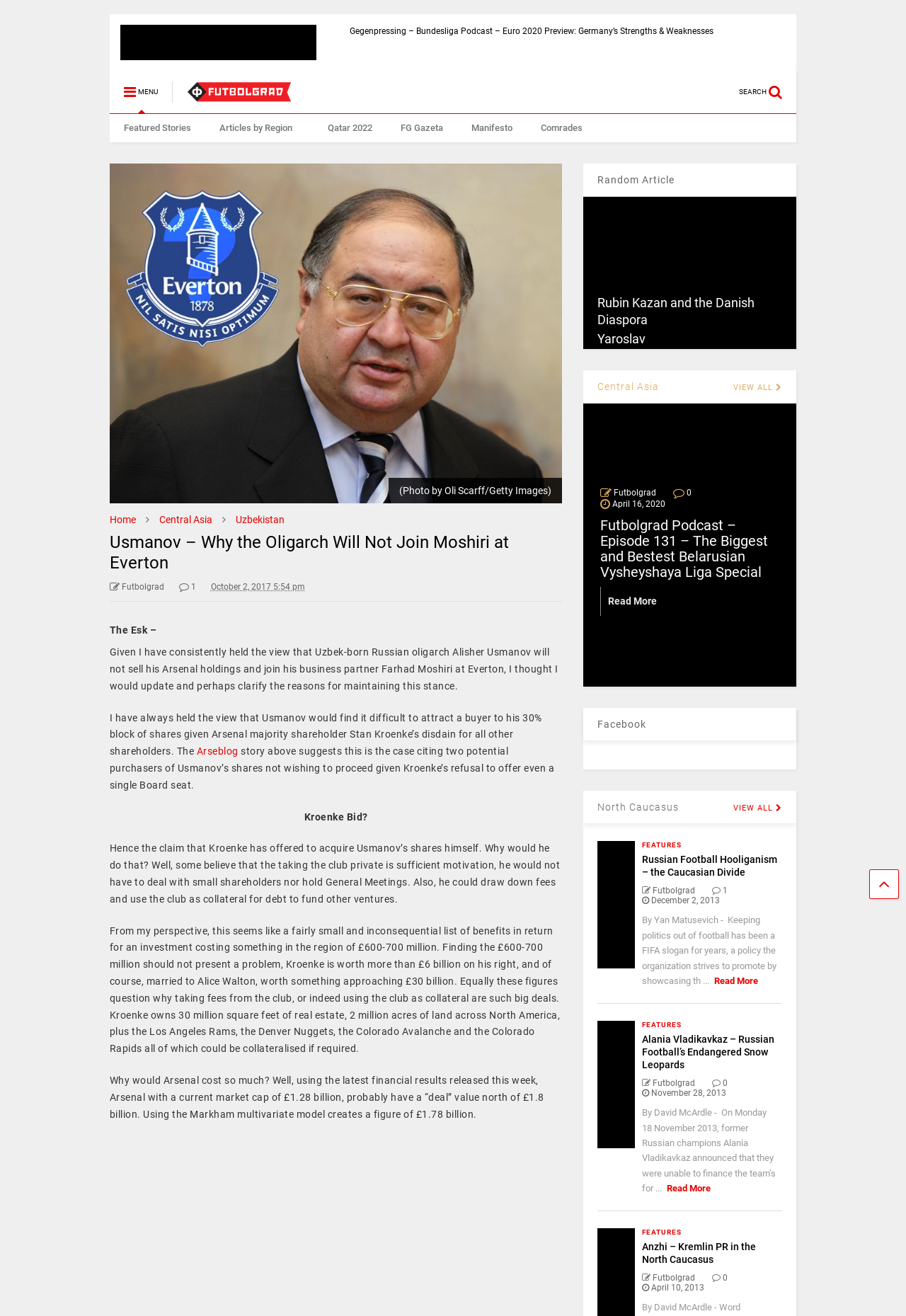Kindly provide the bounding box coordinates of the section you need to click on to fulfill the given instruction: "Listen to the 'Futbolgrad Podcast – Episode 131 – The Biggest and Bestest Belarusian Vysheyshaya Liga Special'".

[0.663, 0.393, 0.86, 0.441]